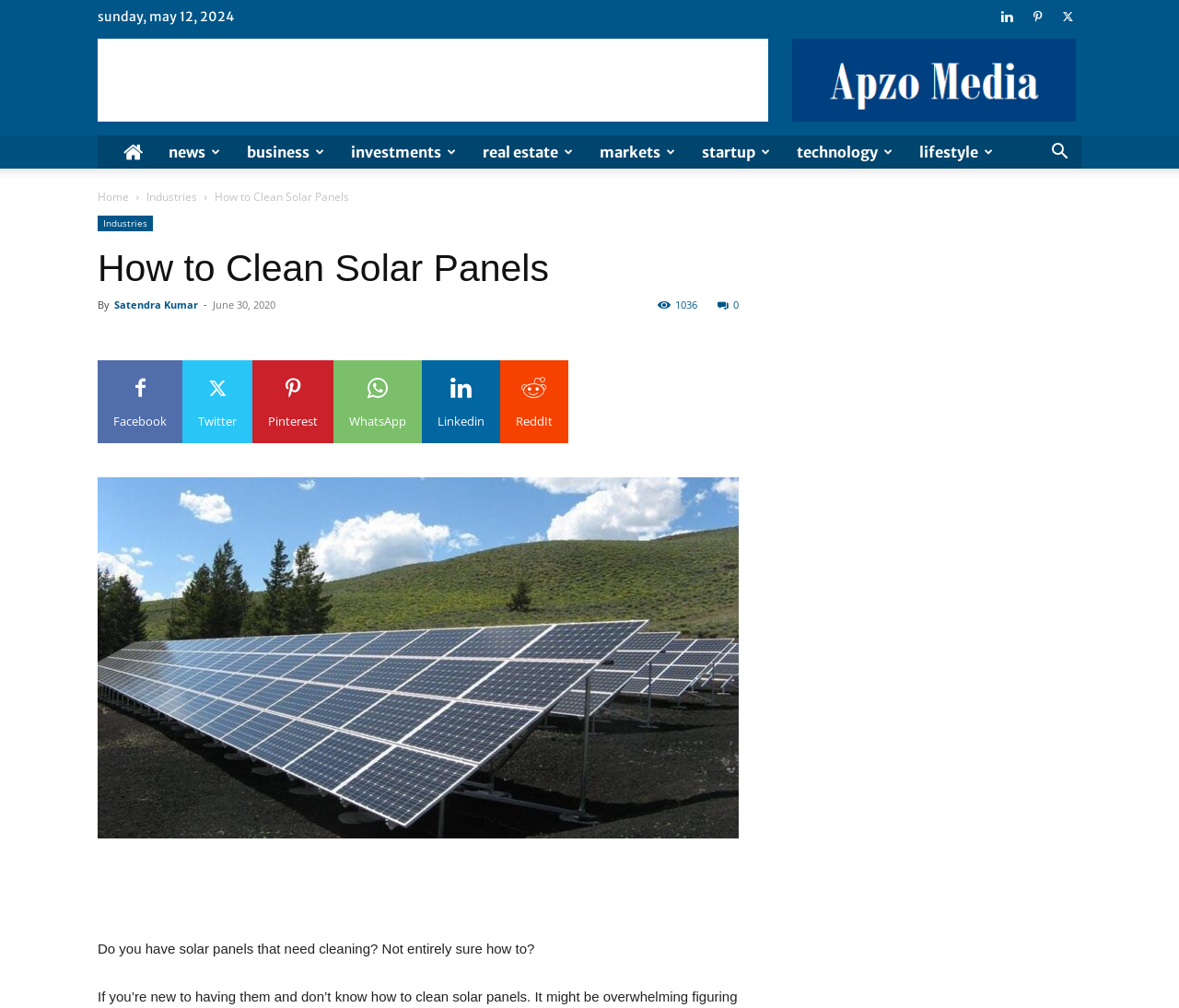What is the topic of the article?
Answer the question with a single word or phrase by looking at the picture.

Solar Panels